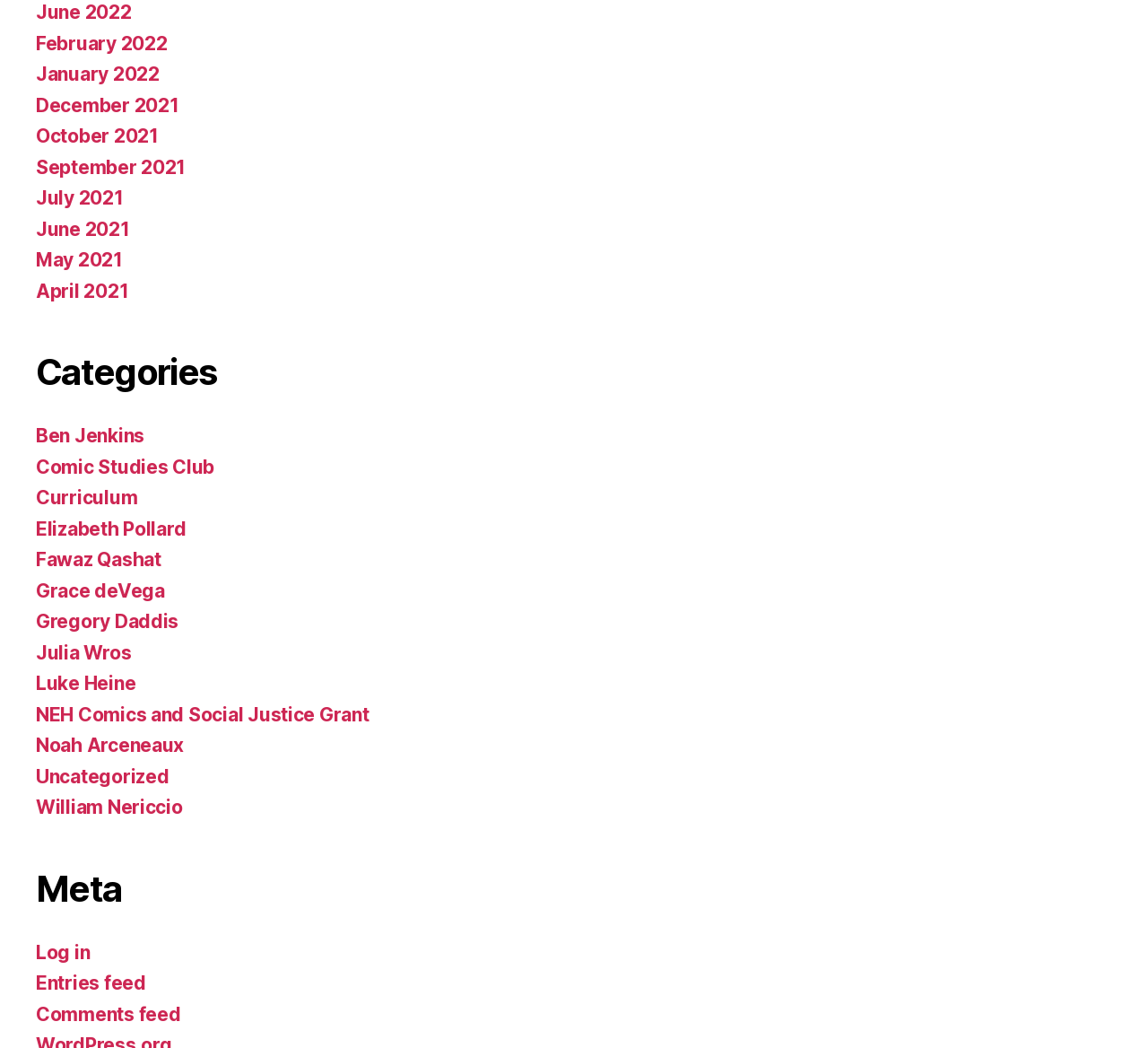Find and indicate the bounding box coordinates of the region you should select to follow the given instruction: "View posts by Ben Jenkins".

[0.031, 0.422, 0.126, 0.444]